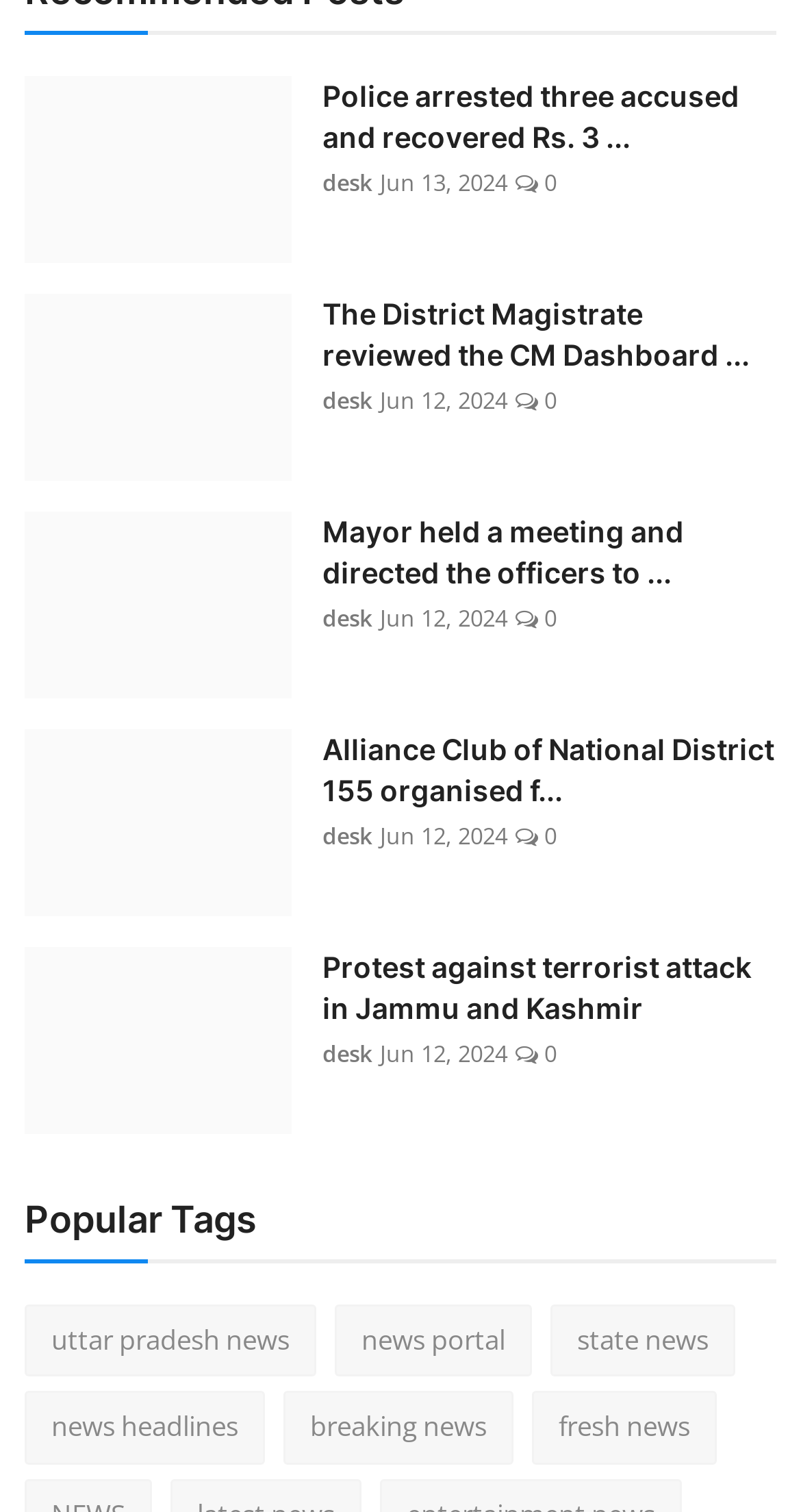Locate the bounding box coordinates of the element's region that should be clicked to carry out the following instruction: "Search for something". The coordinates need to be four float numbers between 0 and 1, i.e., [left, top, right, bottom].

None